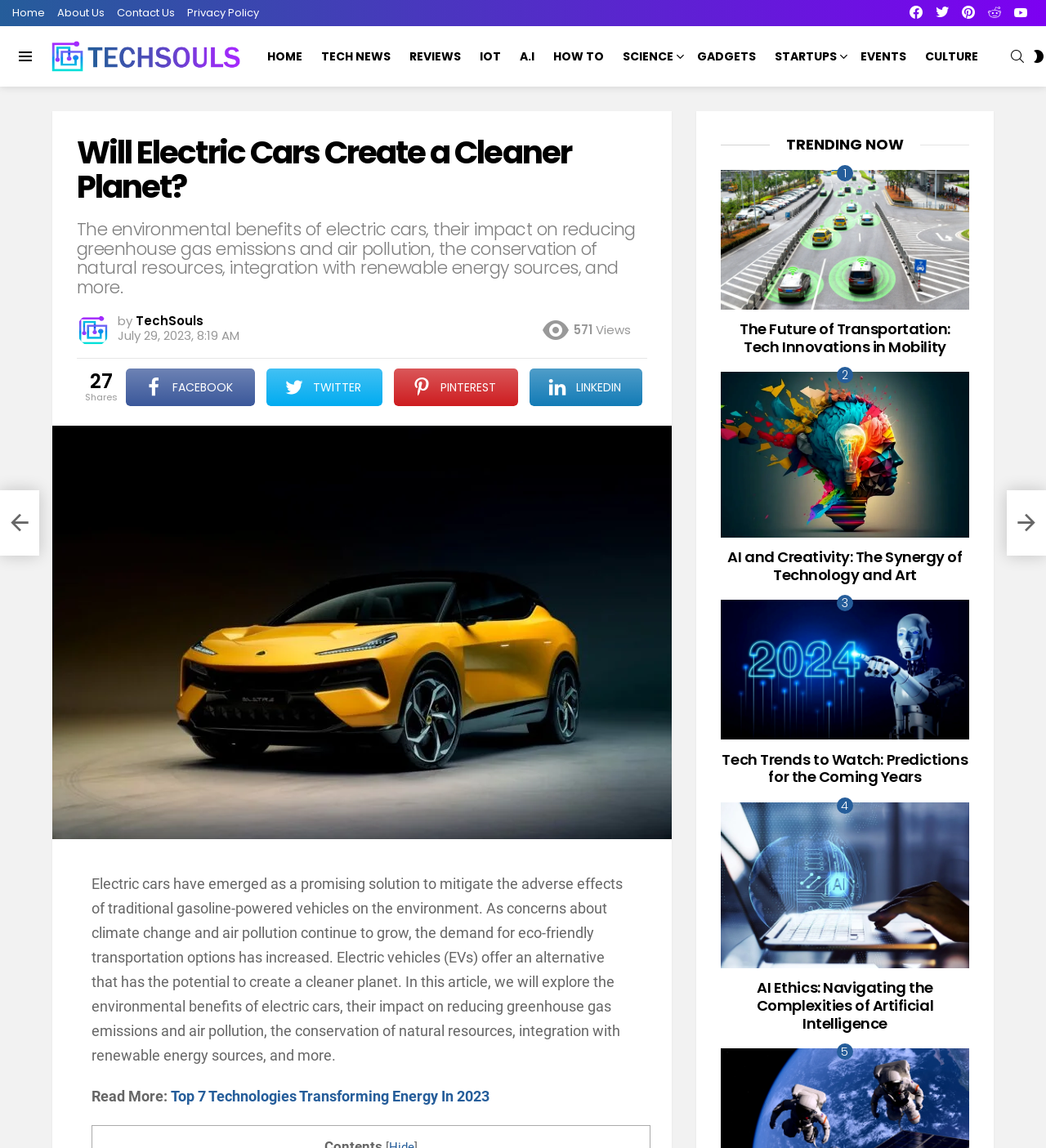Please locate the bounding box coordinates of the element that needs to be clicked to achieve the following instruction: "Read the article about electric cars". The coordinates should be four float numbers between 0 and 1, i.e., [left, top, right, bottom].

[0.088, 0.762, 0.595, 0.926]